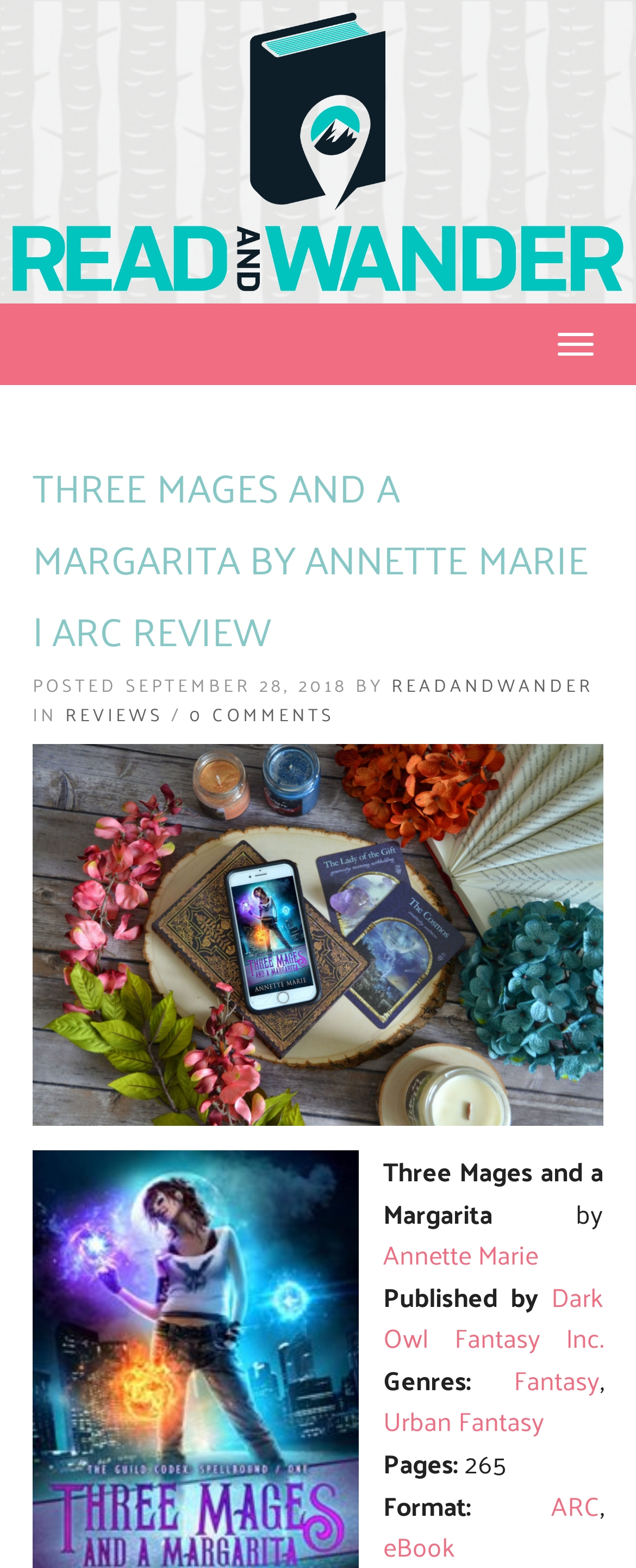Identify and provide the text of the main header on the webpage.

THREE MAGES AND A MARGARITA BY ANNETTE MARIE | ARC REVIEW